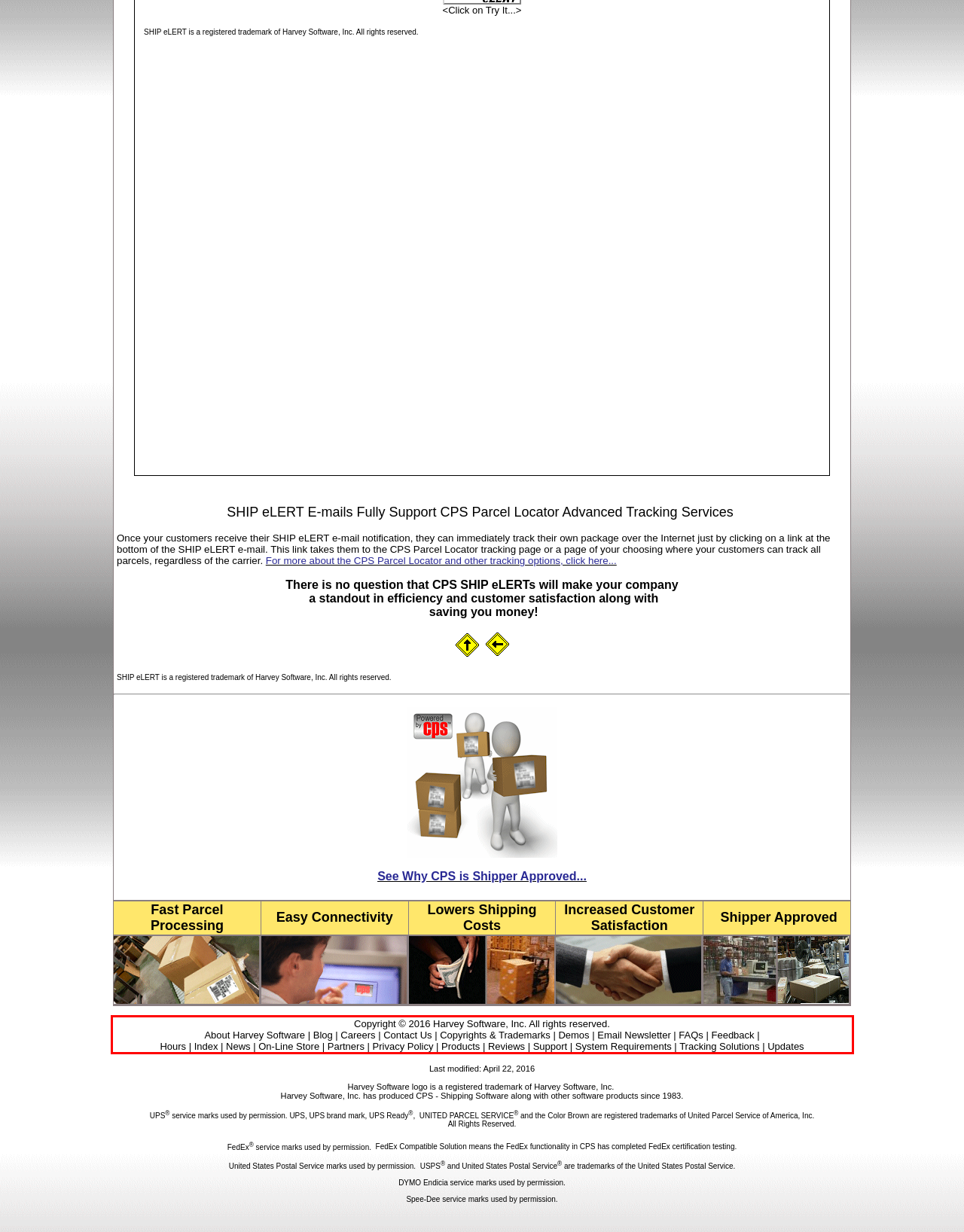You have a screenshot of a webpage with a red bounding box. Identify and extract the text content located inside the red bounding box.

Copyright © 2016 Harvey Software, Inc. All rights reserved. About Harvey Software | Blog | Careers | Contact Us | Copyrights & Trademarks | Demos | Email Newsletter | FAQs | Feedback | Hours | Index | News | On-Line Store | Partners | Privacy Policy | Products | Reviews | Support | System Requirements | Tracking Solutions | Updates